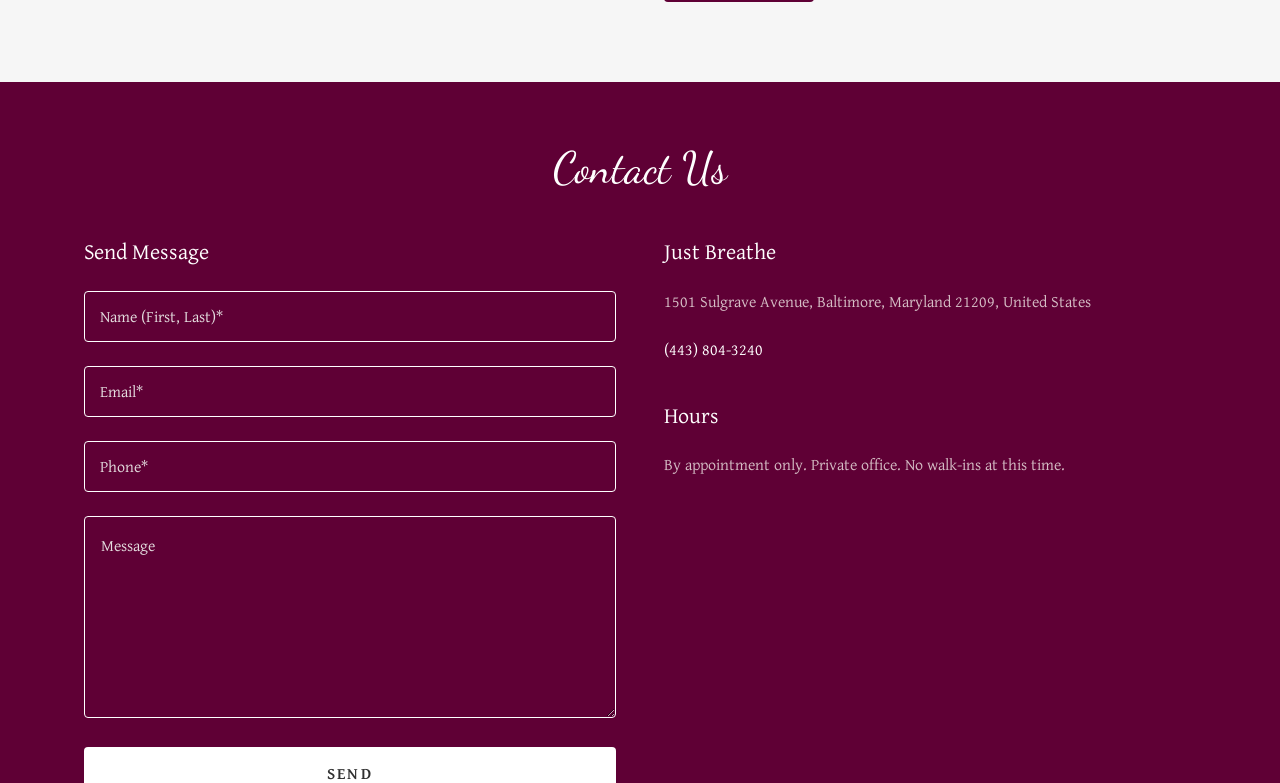Identify the bounding box of the UI element described as follows: "parent_node: Phone*". Provide the coordinates as four float numbers in the range of 0 to 1 [left, top, right, bottom].

[0.066, 0.563, 0.481, 0.628]